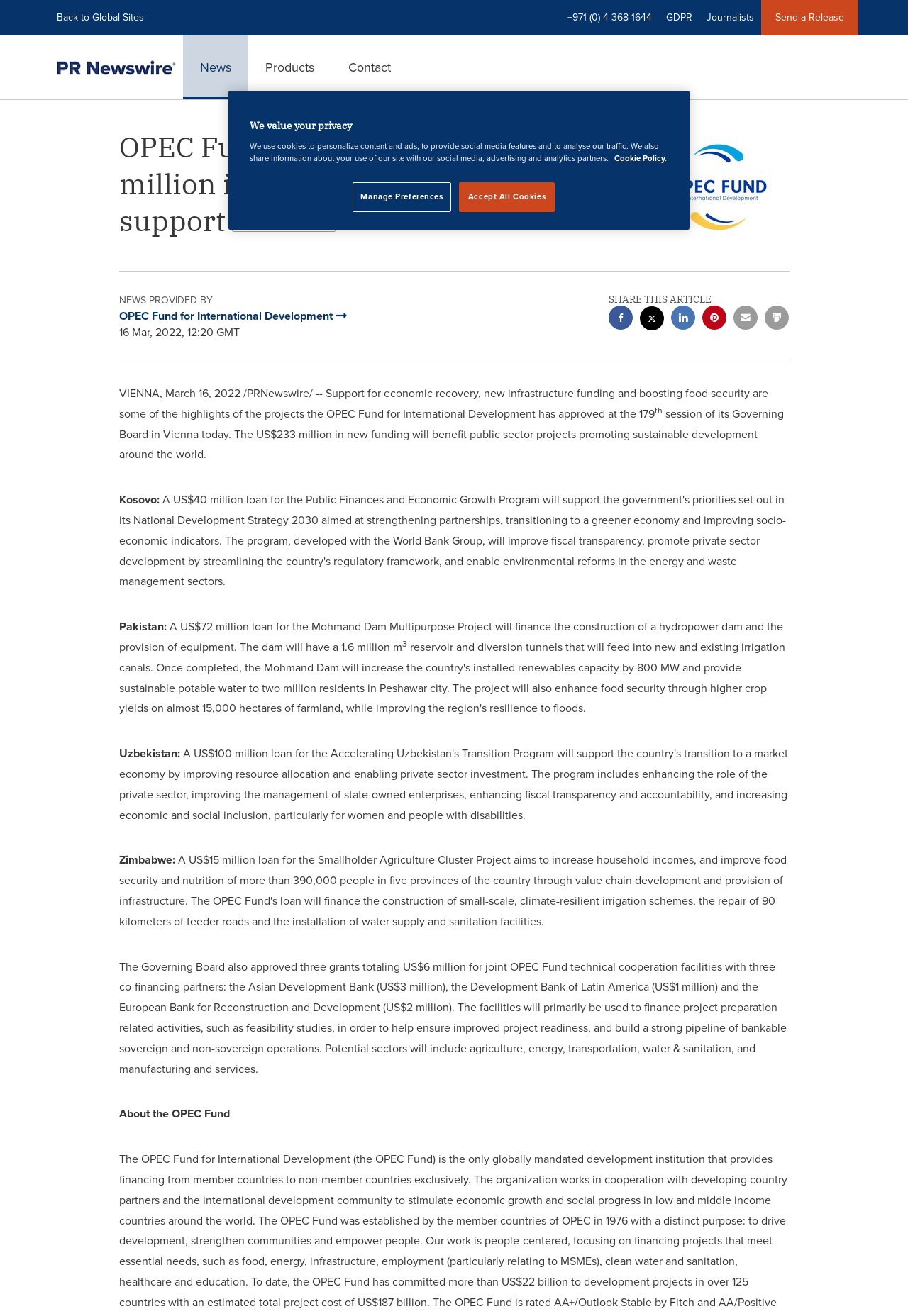Can you find and provide the main heading text of this webpage?

OPEC Fund approves US$233 million in global development support Middle East - English 